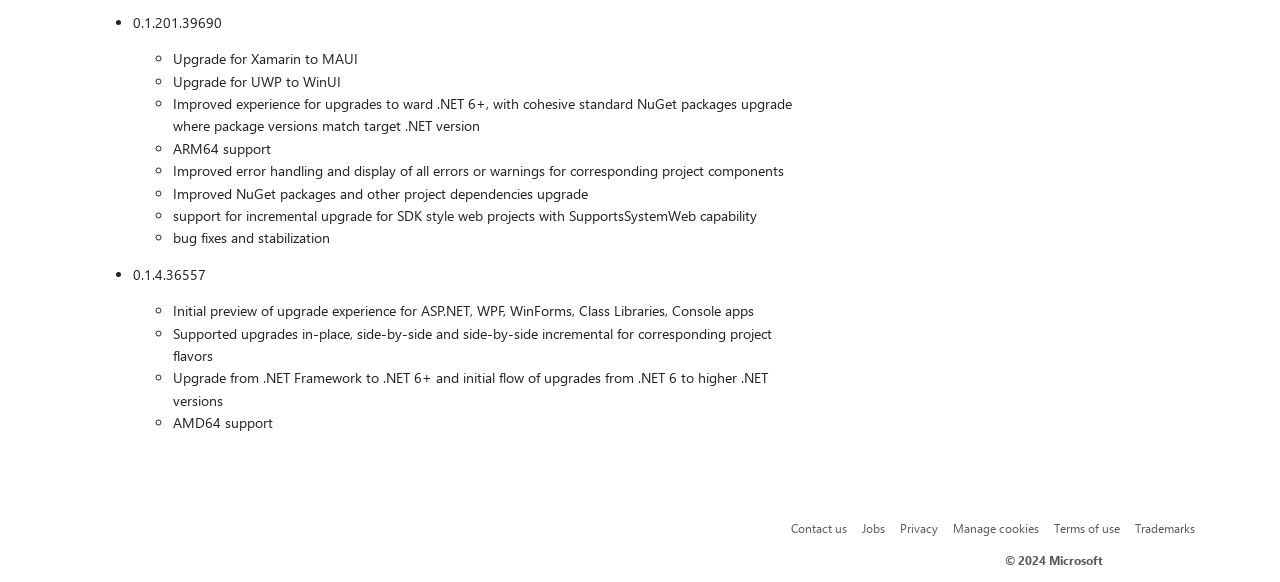How many links are present at the bottom of the webpage?
Observe the image and answer the question with a one-word or short phrase response.

6